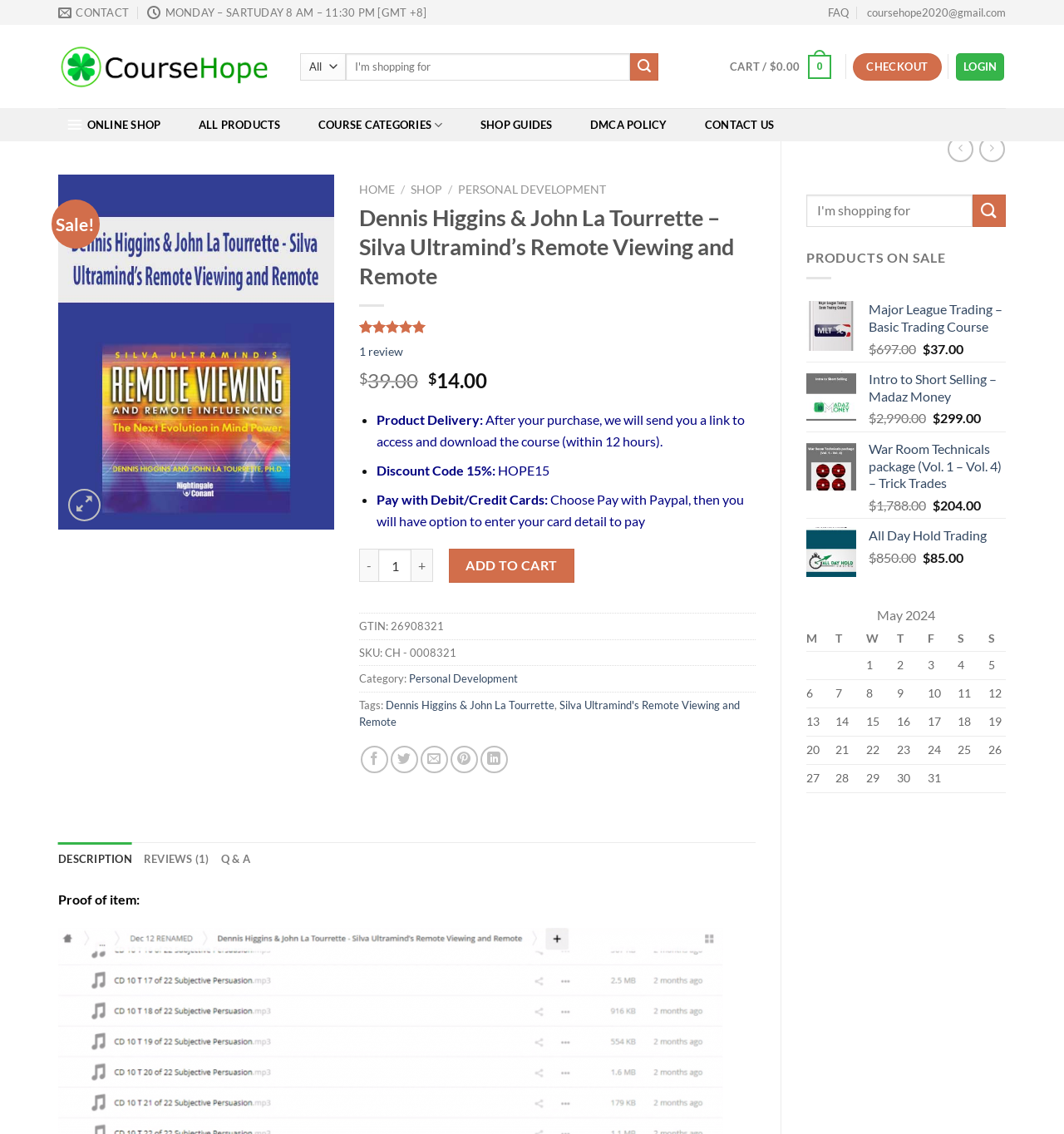Please identify the coordinates of the bounding box that should be clicked to fulfill this instruction: "Search for a course".

[0.282, 0.047, 0.619, 0.071]